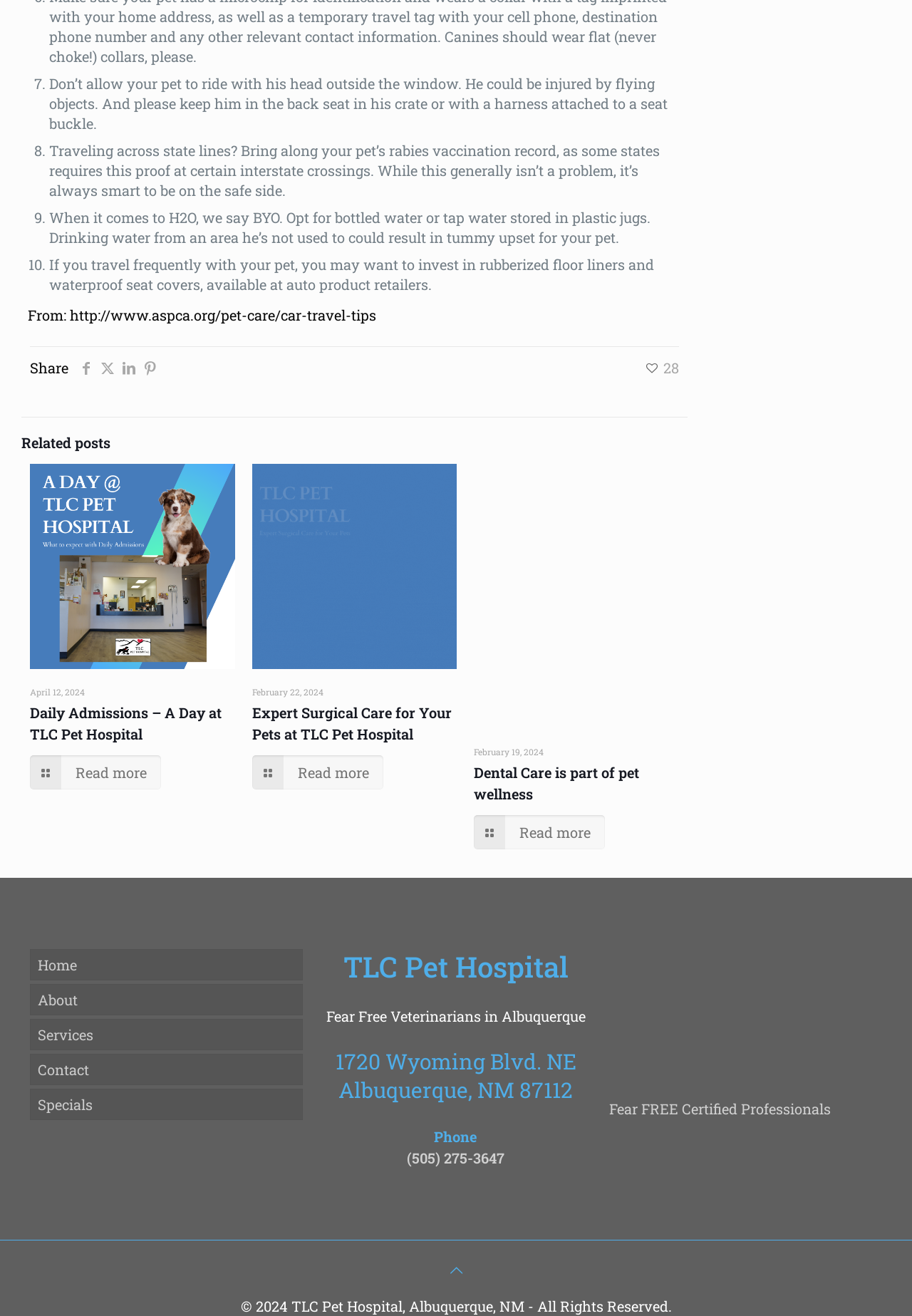Please identify the bounding box coordinates of the region to click in order to complete the task: "Read more about Daily Admissions – A Day at TLC Pet Hospital". The coordinates must be four float numbers between 0 and 1, specified as [left, top, right, bottom].

[0.033, 0.574, 0.177, 0.6]